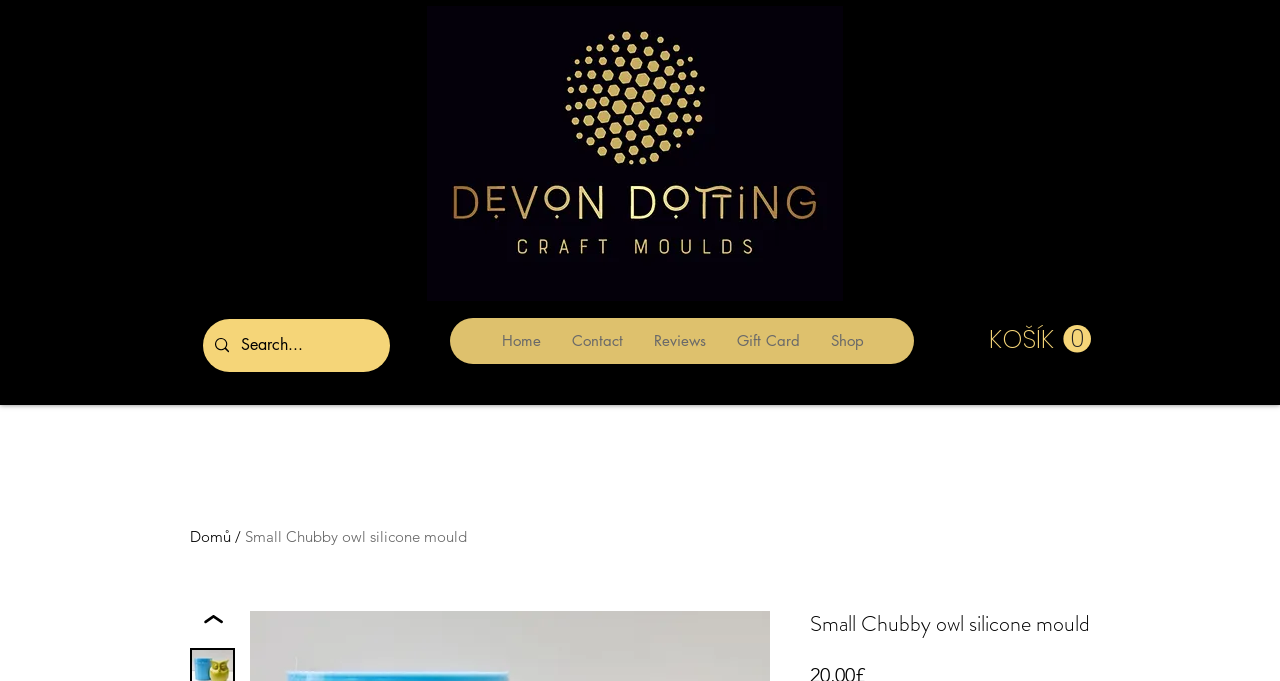Using the element description Shop, predict the bounding box coordinates for the UI element. Provide the coordinates in (top-left x, top-left y, bottom-right x, bottom-right y) format with values ranging from 0 to 1.

[0.636, 0.467, 0.686, 0.535]